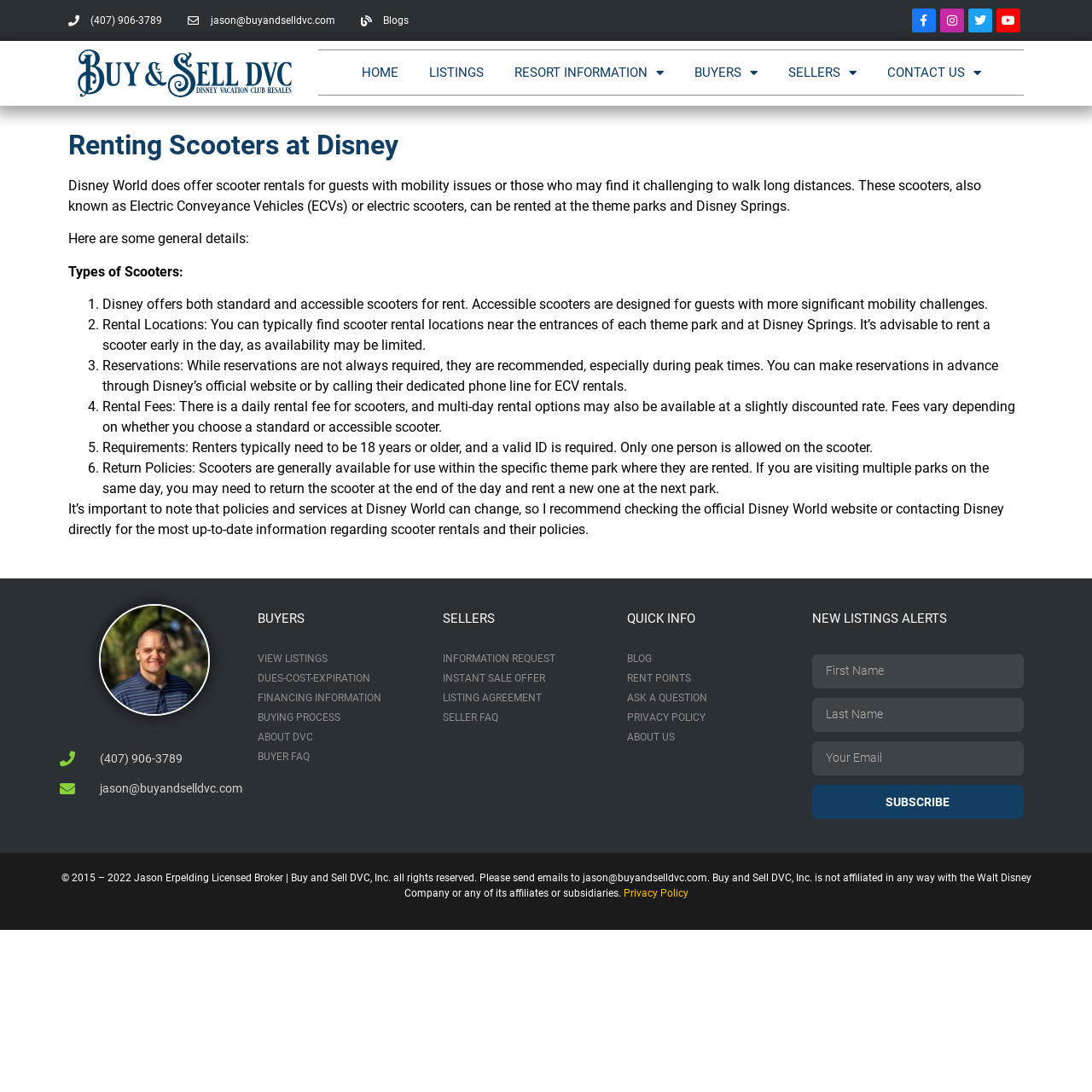What is the purpose of the 'NEW LISTINGS ALERTS' section?
Refer to the image and provide a detailed answer to the question.

I found this information by looking at the heading element that says 'NEW LISTINGS ALERTS' and then looking at the textbox elements and the button element that says 'SUBSCRIBE', which suggests that the purpose of this section is to subscribe to new listings.